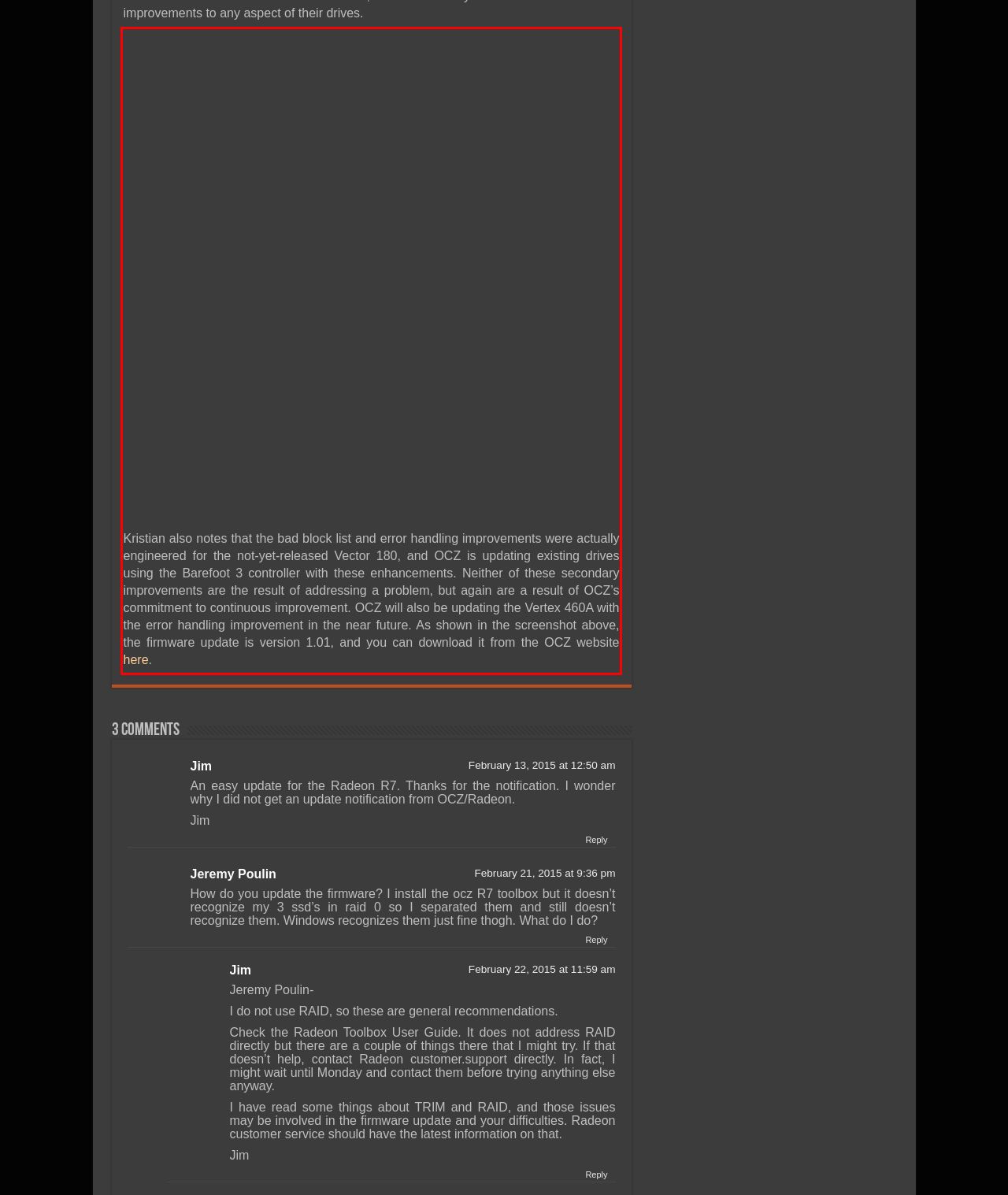Examine the webpage screenshot and use OCR to recognize and output the text within the red bounding box.

Kristian also notes that the bad block list and error handling improvements were actually engineered for the not-yet-released Vector 180, and OCZ is updating existing drives using the Barefoot 3 controller with these enhancements. Neither of these secondary improvements are the result of addressing a problem, but again are a result of OCZ’s commitment to continuous improvement. OCZ will also be updating the Vertex 460A with the error handling improvement in the near future. As shown in the screenshot above, the firmware update is version 1.01, and you can download it from the OCZ website here.